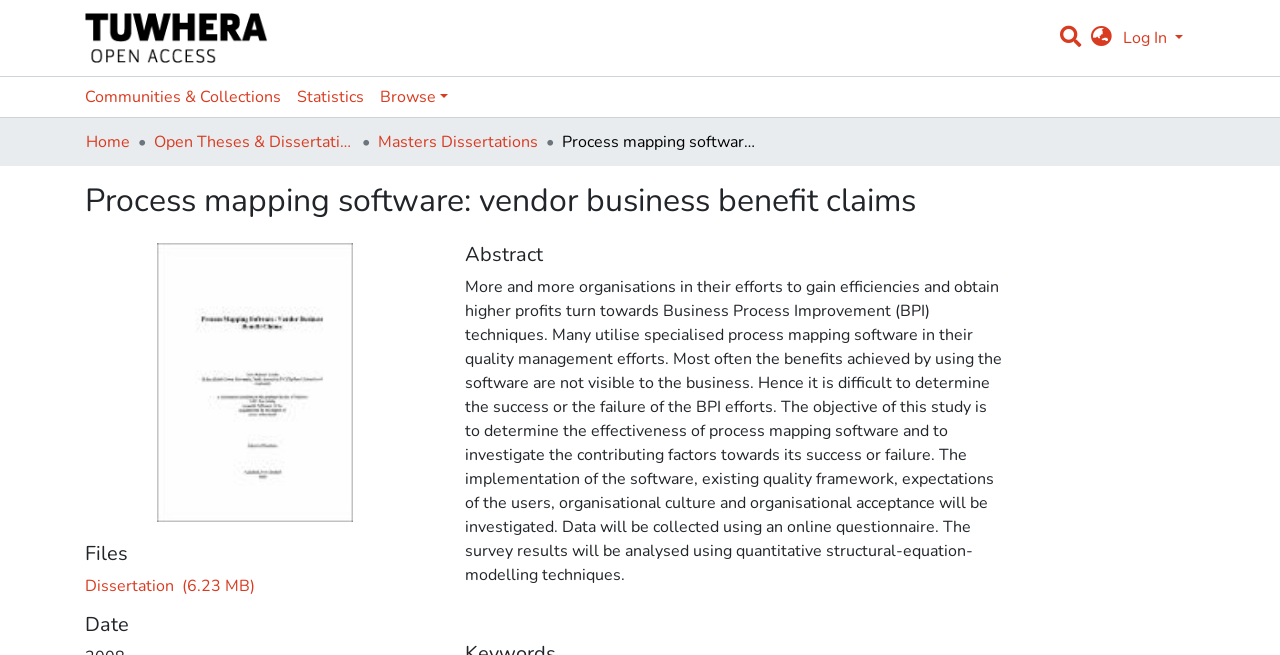Indicate the bounding box coordinates of the element that must be clicked to execute the instruction: "View dissertation file". The coordinates should be given as four float numbers between 0 and 1, i.e., [left, top, right, bottom].

[0.066, 0.878, 0.199, 0.912]